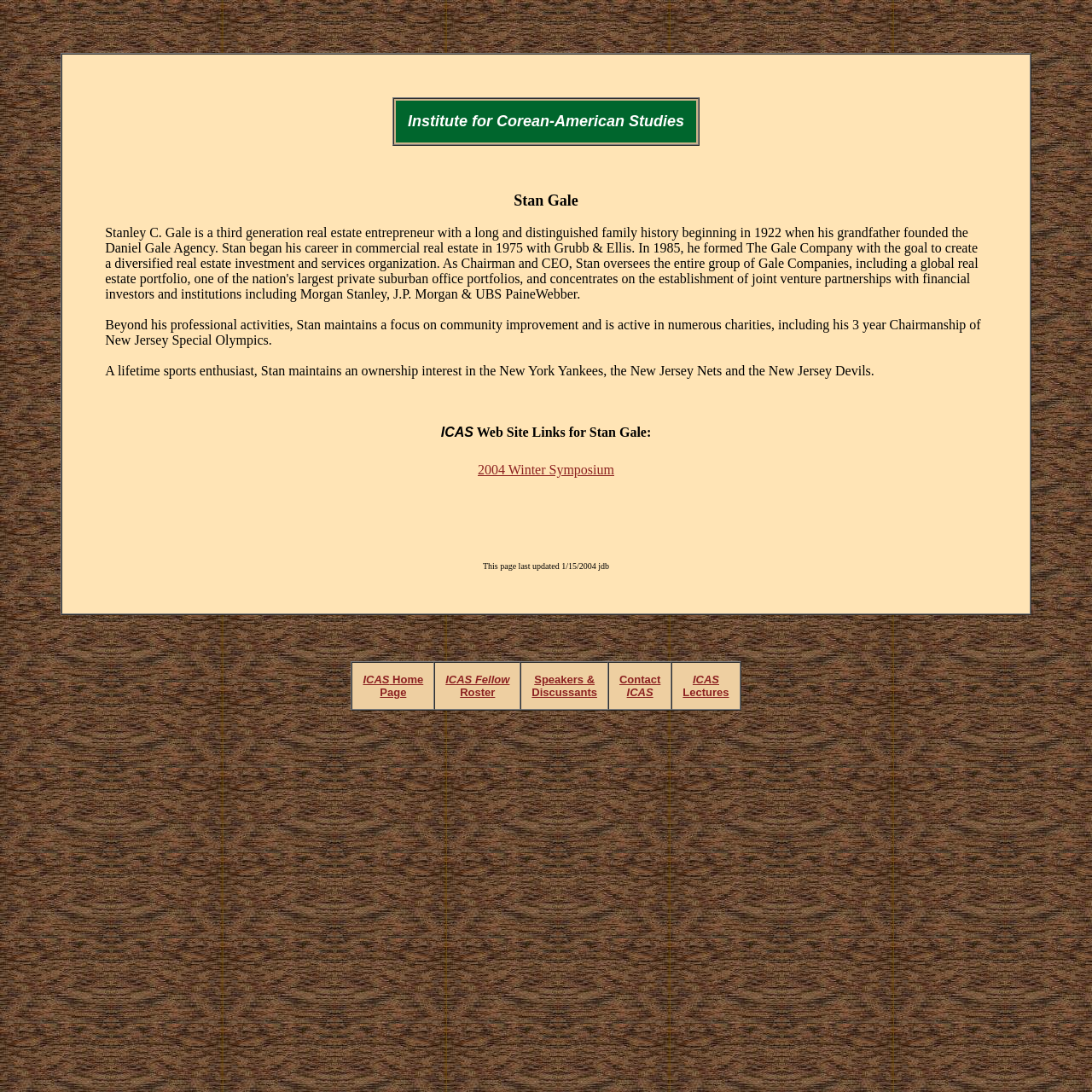Provide the bounding box coordinates for the UI element that is described as: "ContactICAS".

[0.567, 0.615, 0.605, 0.64]